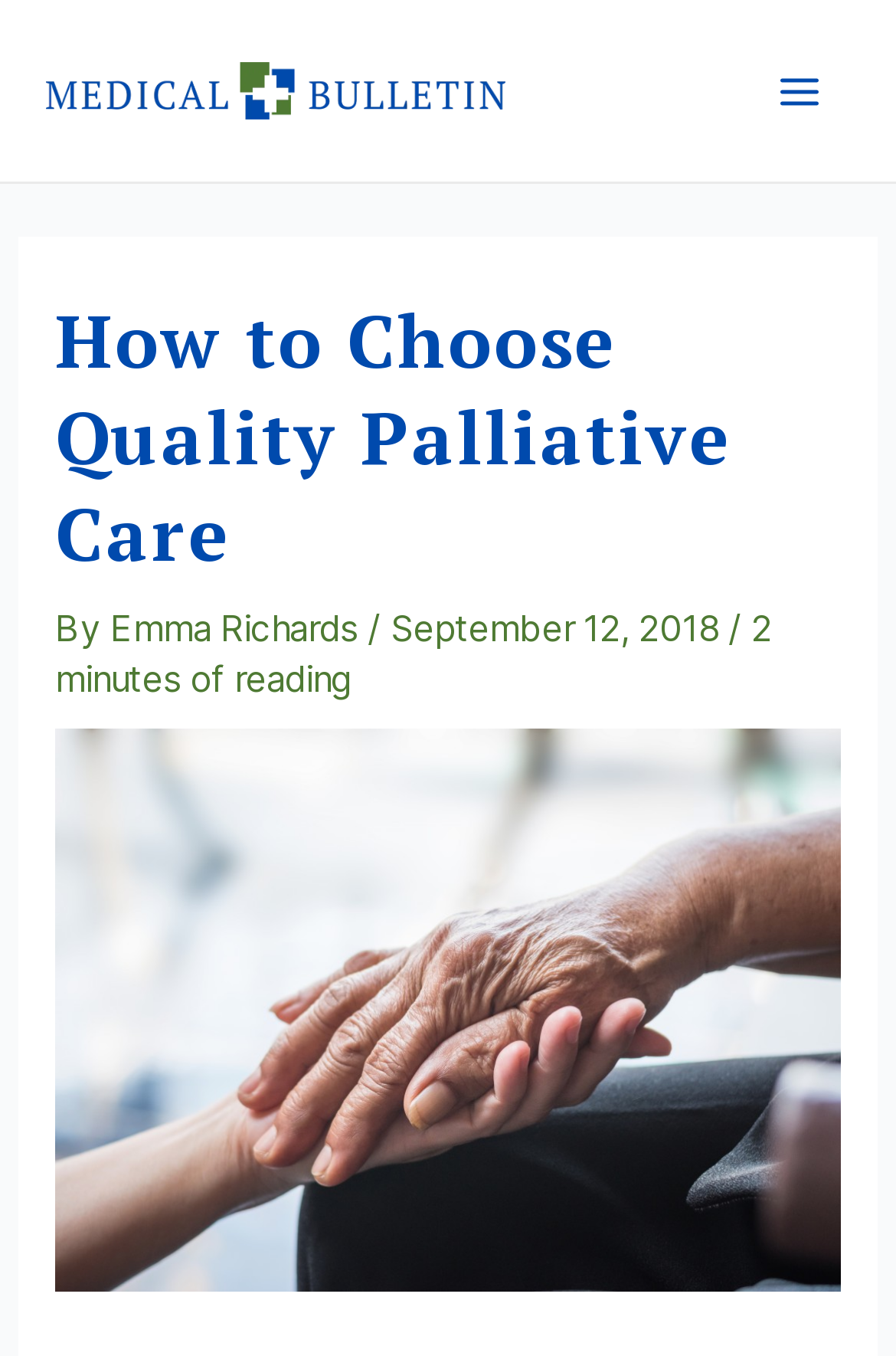Who is the author of the article?
Using the image, elaborate on the answer with as much detail as possible.

The author of the article can be found by looking at the text 'By Emma Richards' which indicates that Emma Richards is the author of the article.